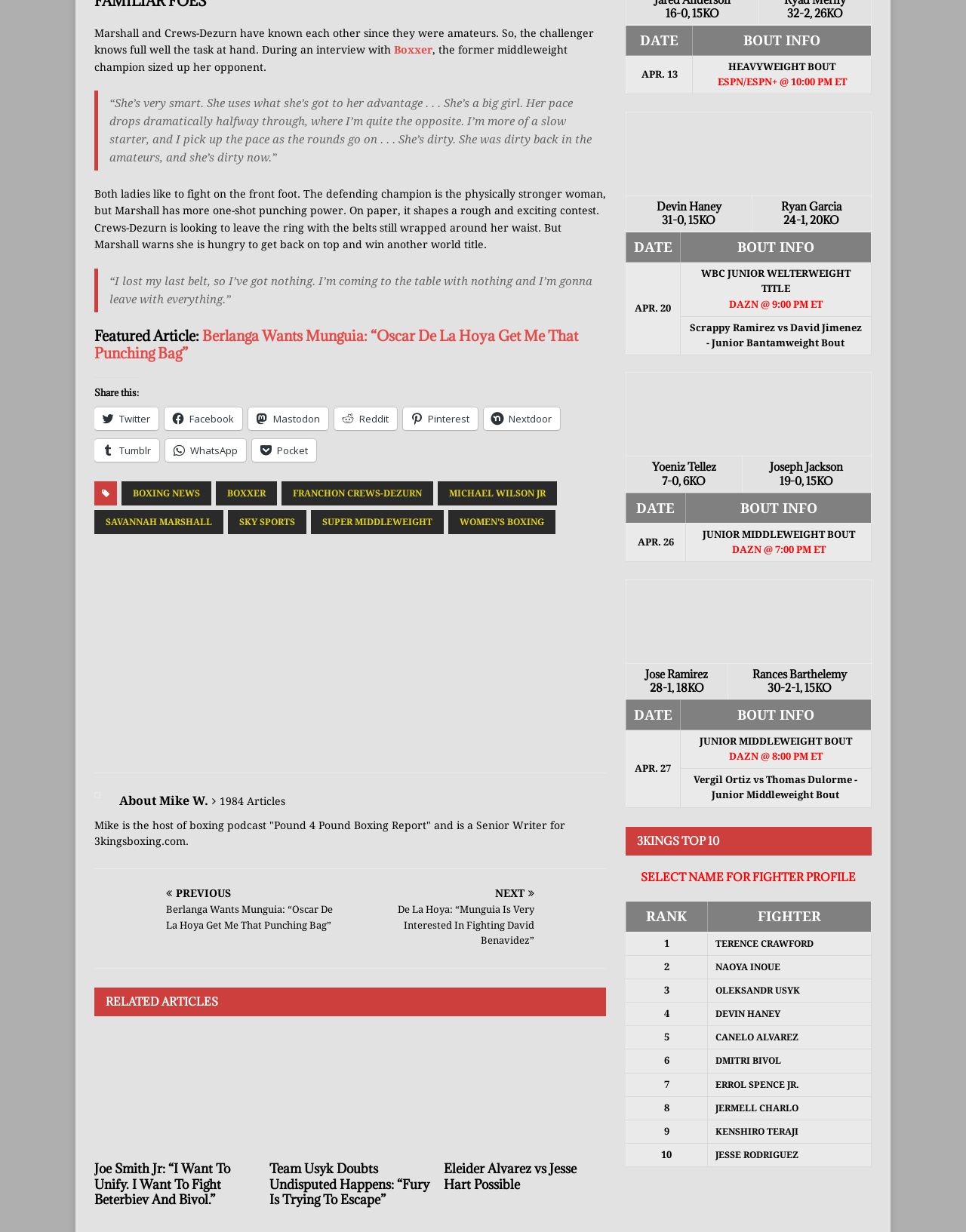What is the topic of the featured article?
Refer to the image and provide a concise answer in one word or phrase.

Berlanga Wants Munguia